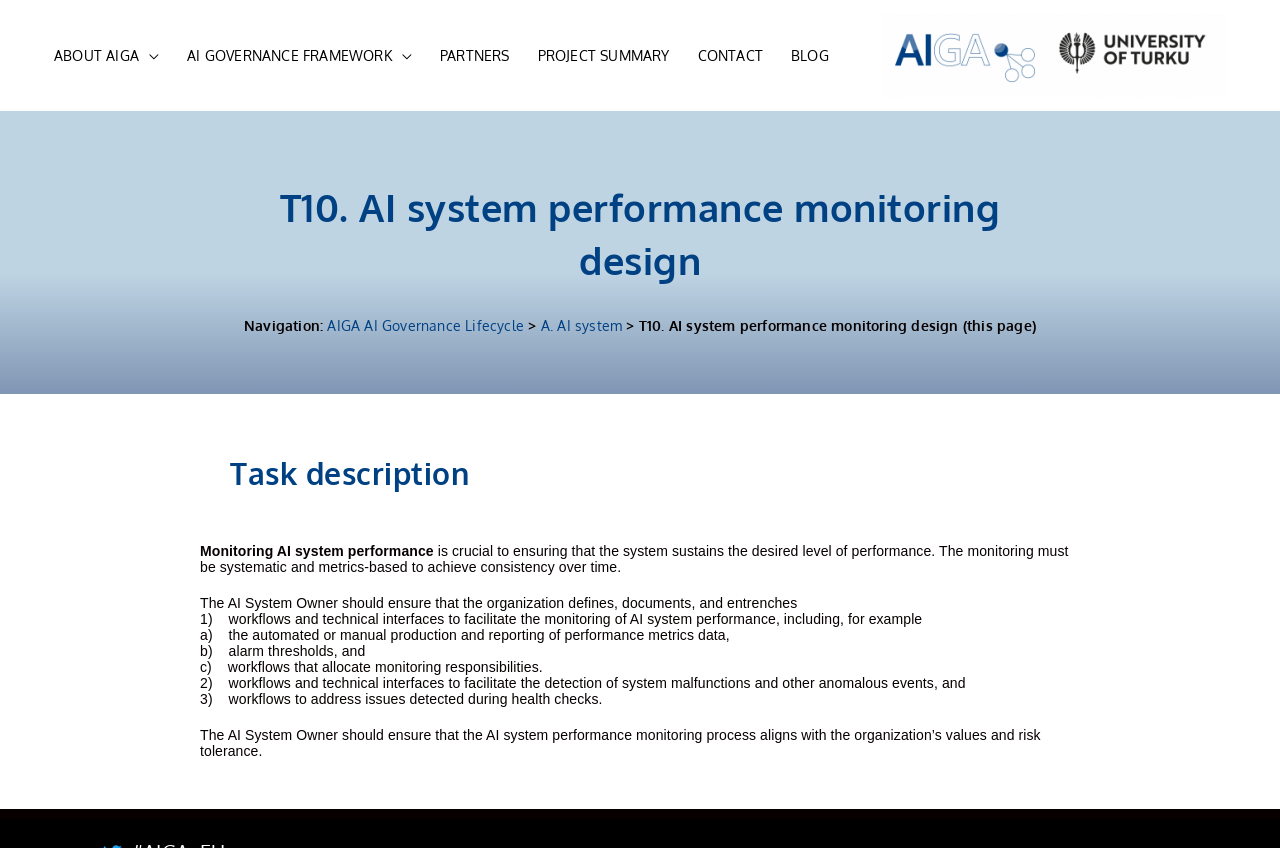Find the bounding box coordinates of the element you need to click on to perform this action: 'Click on ABOUT AIGA'. The coordinates should be represented by four float values between 0 and 1, in the format [left, top, right, bottom].

[0.031, 0.032, 0.135, 0.098]